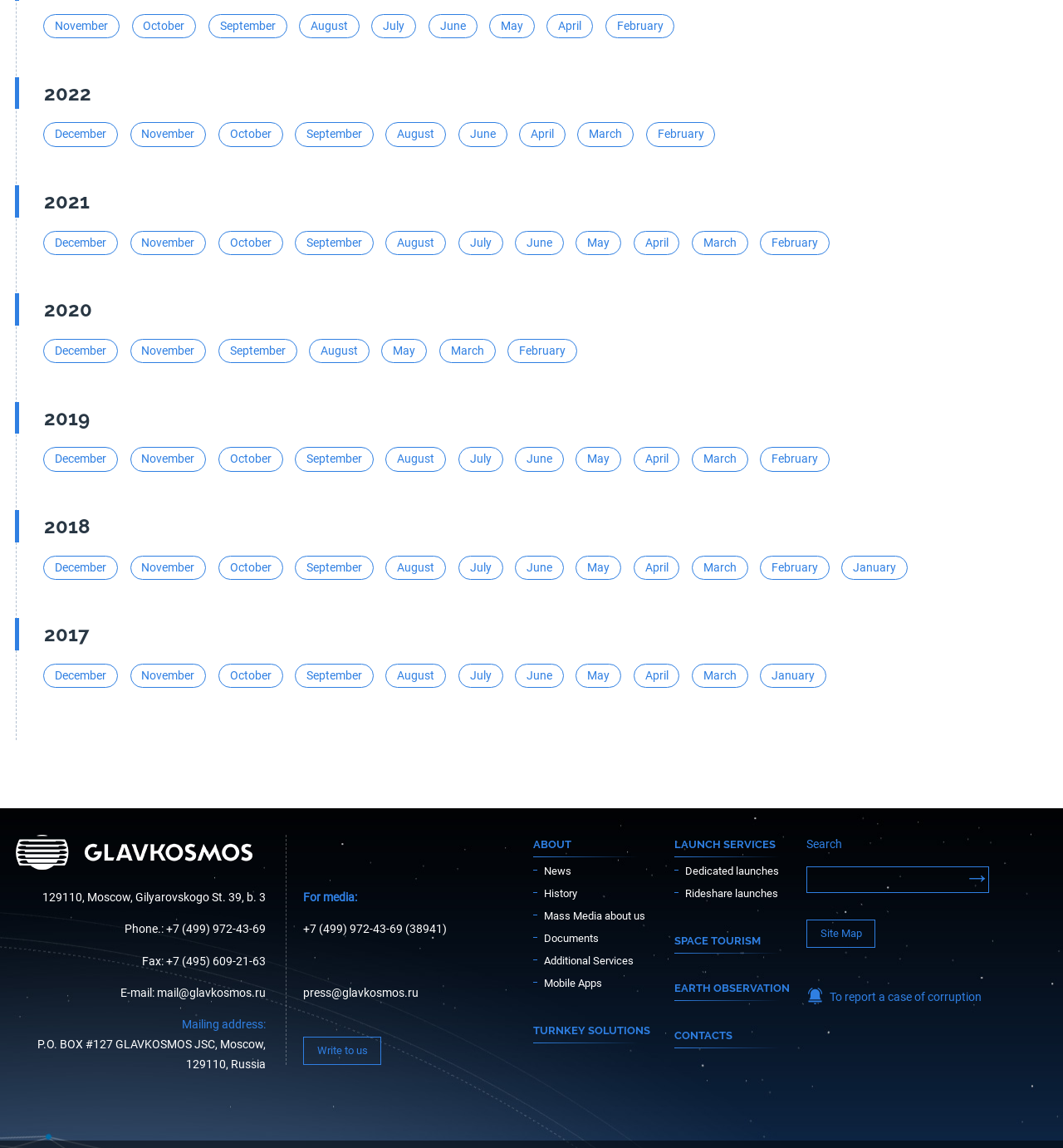Please locate the clickable area by providing the bounding box coordinates to follow this instruction: "Click on the 'November' link".

[0.041, 0.012, 0.113, 0.034]